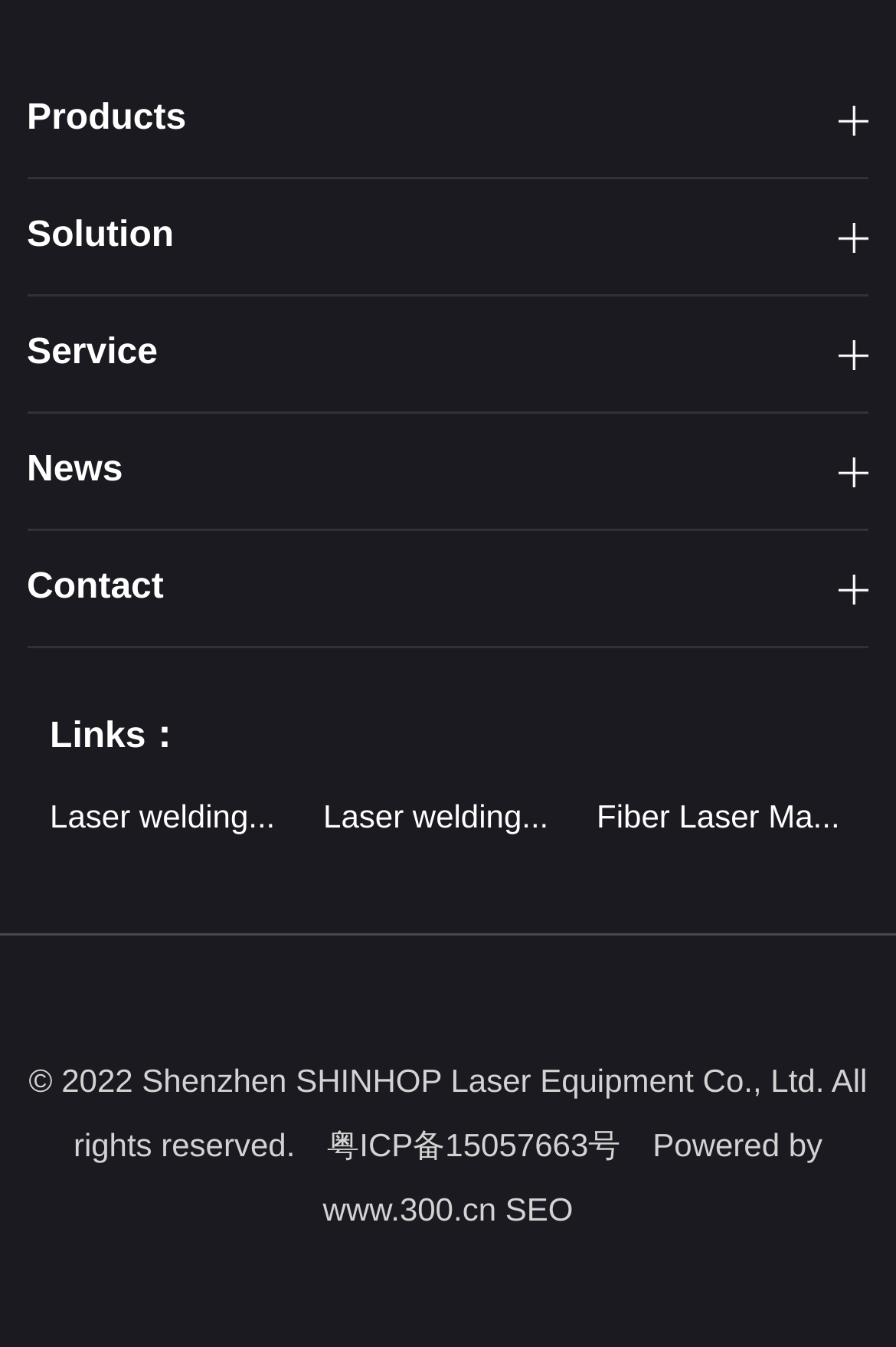With reference to the image, please provide a detailed answer to the following question: What is the last link at the bottom?

The last link element at the bottom of the webpage has a bounding box coordinate of [0.564, 0.884, 0.64, 0.911] and its text is 'SEO'.